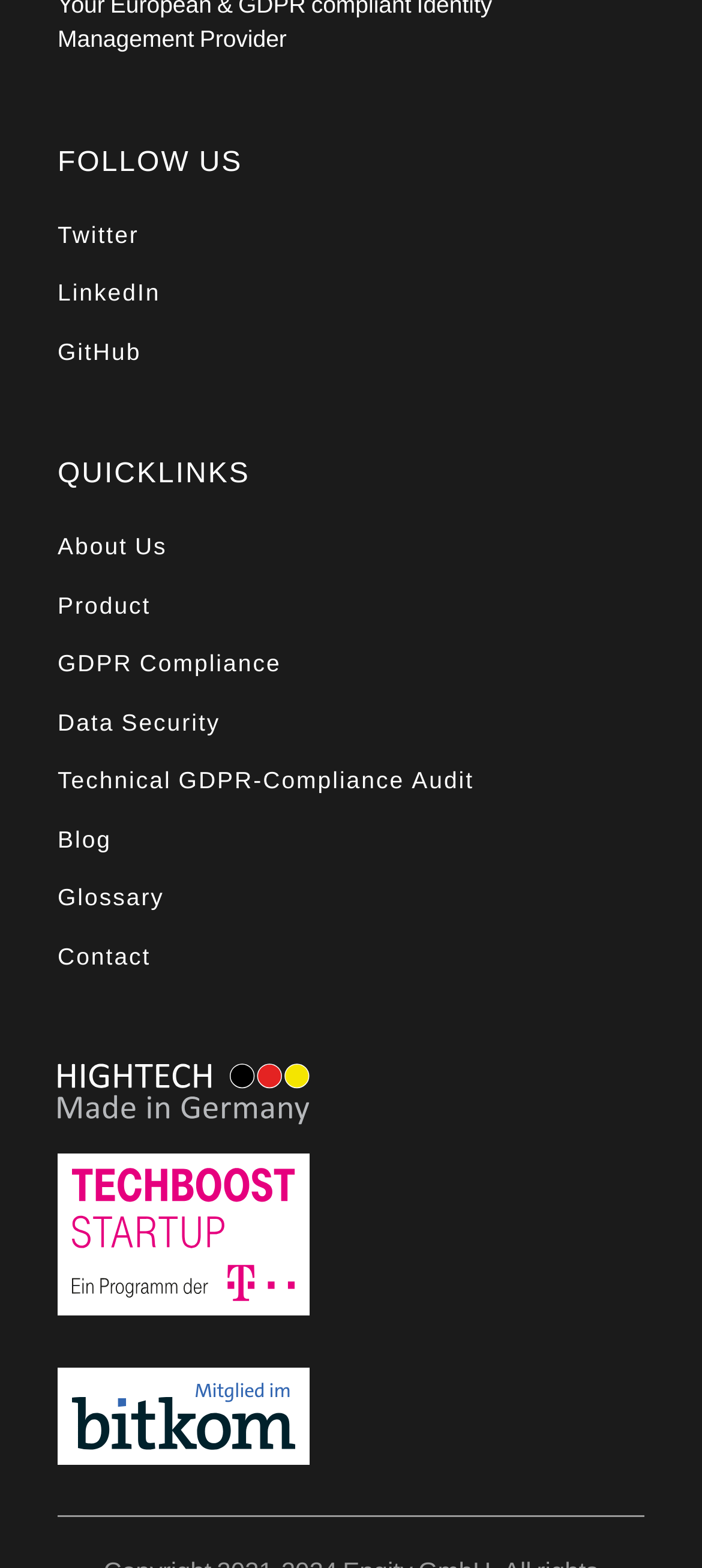Identify the bounding box coordinates for the element that needs to be clicked to fulfill this instruction: "Check the membership of Bitkom". Provide the coordinates in the format of four float numbers between 0 and 1: [left, top, right, bottom].

[0.082, 0.872, 0.918, 0.941]